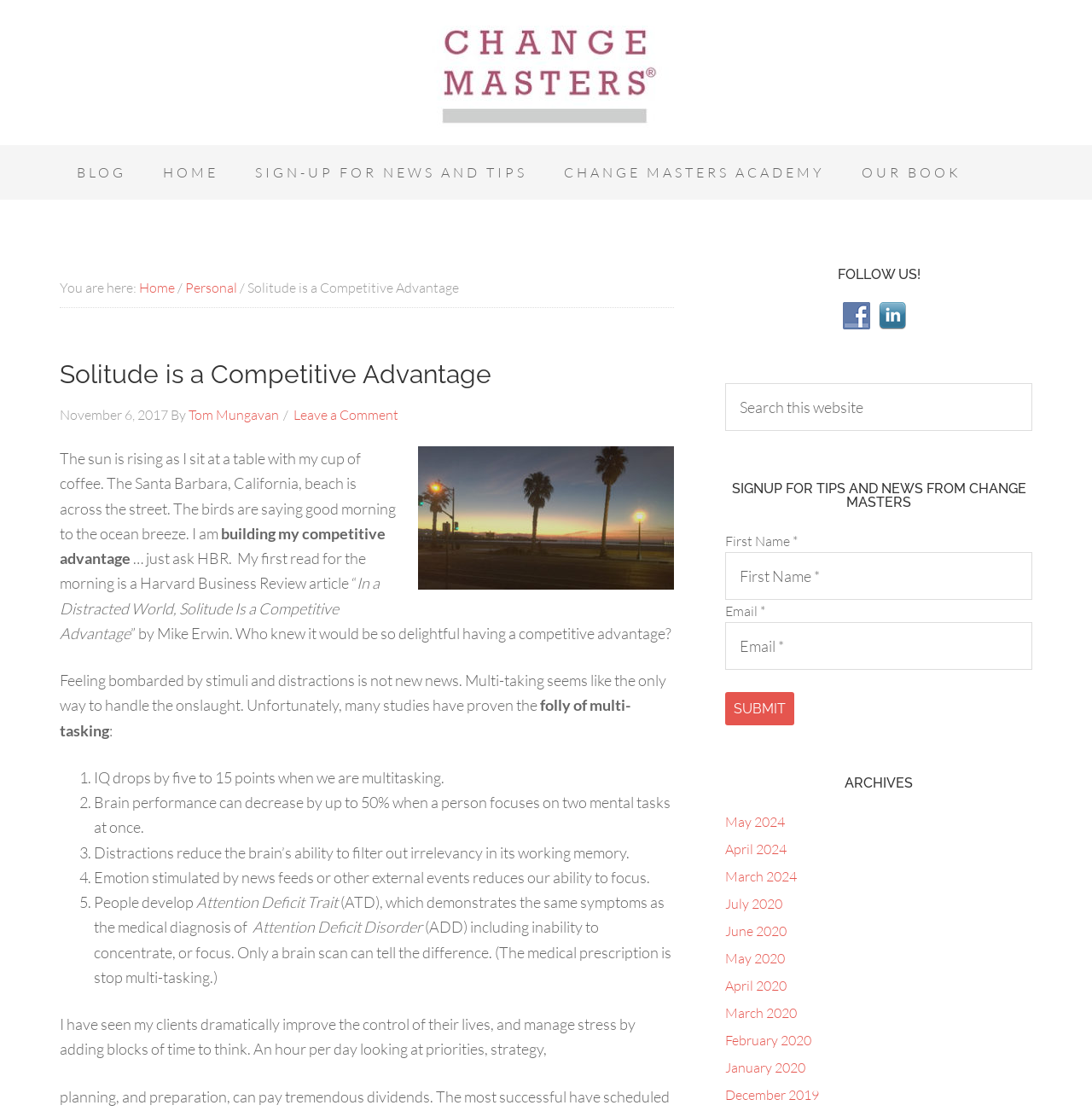Deliver a detailed narrative of the webpage's visual and textual elements.

The webpage is a blog post titled "Solitude is a Competitive Advantage" with a serene atmosphere, evoking the feeling of a peaceful morning by the beach. At the top, there is a navigation menu with links to "BLOG", "HOME", "SIGN-UP FOR NEWS AND TIPS", "CHANGE MASTERS ACADEMY", and "OUR BOOK". Below the navigation menu, there is a breadcrumb trail indicating the current page's location within the website.

The main content of the blog post is divided into several sections. The first section is an introduction, where the author describes a peaceful morning scene and mentions building a competitive advantage. The second section discusses the concept of solitude as a competitive advantage, citing a Harvard Business Review article. The third section lists the drawbacks of multitasking, including decreased IQ, reduced brain performance, and decreased ability to focus.

Following the main content, there are several sections promoting the website's social media presence, including links to follow the website on Facebook and LinkedIn, accompanied by images. There is also a search bar and a section to sign up for tips and news from Change Masters, which includes input fields for first name and email.

Finally, there is an archives section that lists links to previous blog posts, organized by month and year, from May 2024 to December 2019.